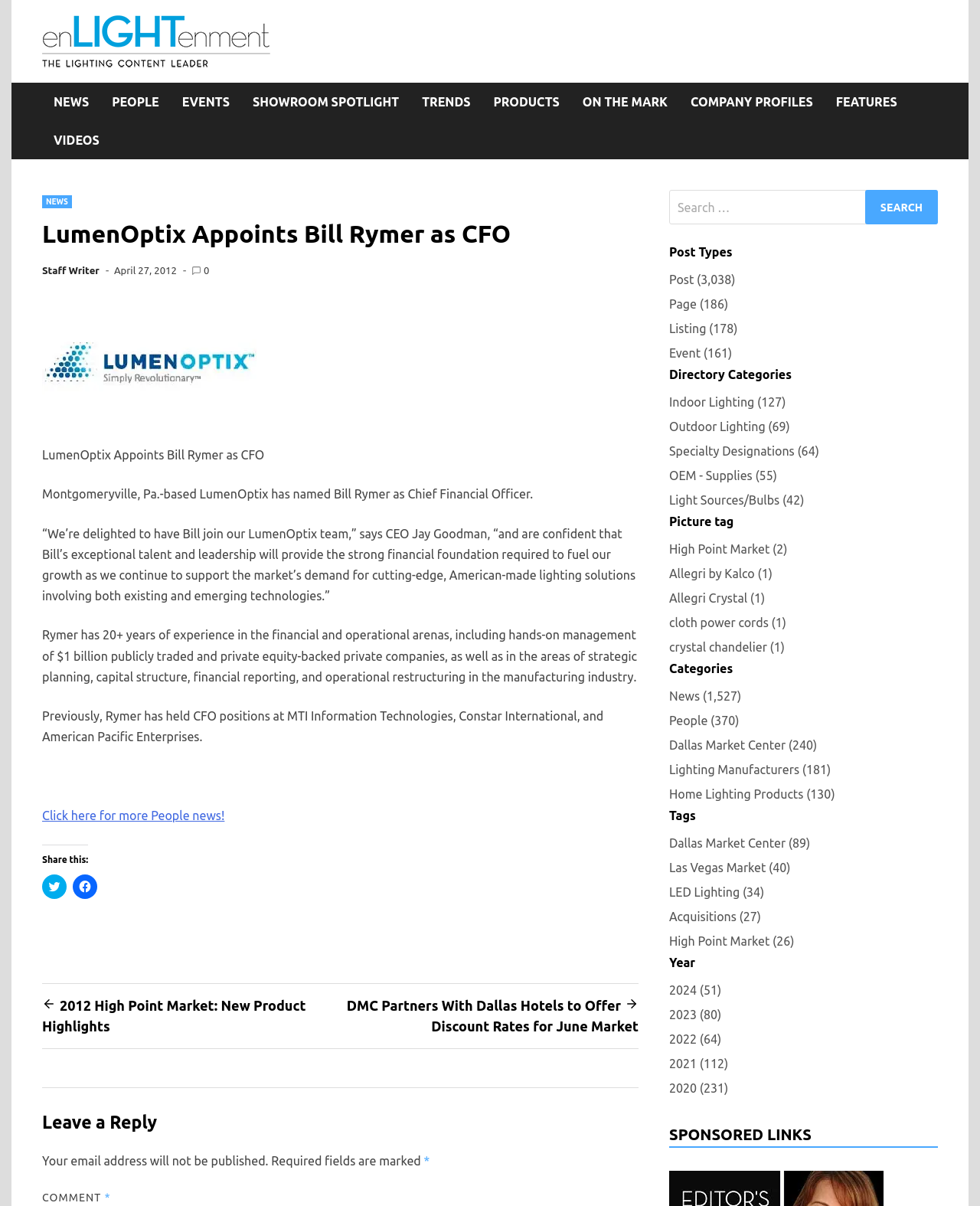What is Bill Rymer's new position?
Refer to the image and answer the question using a single word or phrase.

Chief Financial Officer